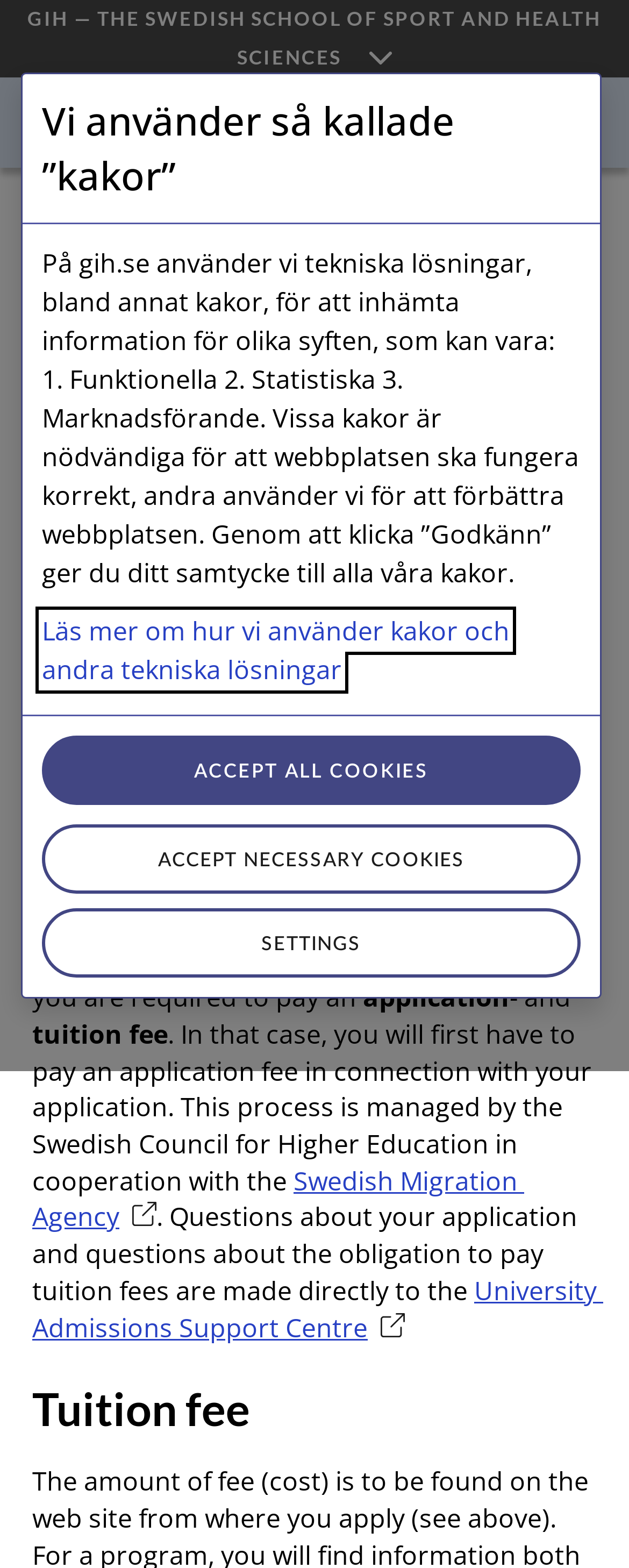Provide a brief response to the question below using a single word or phrase: 
What is the name of the school?

GIH